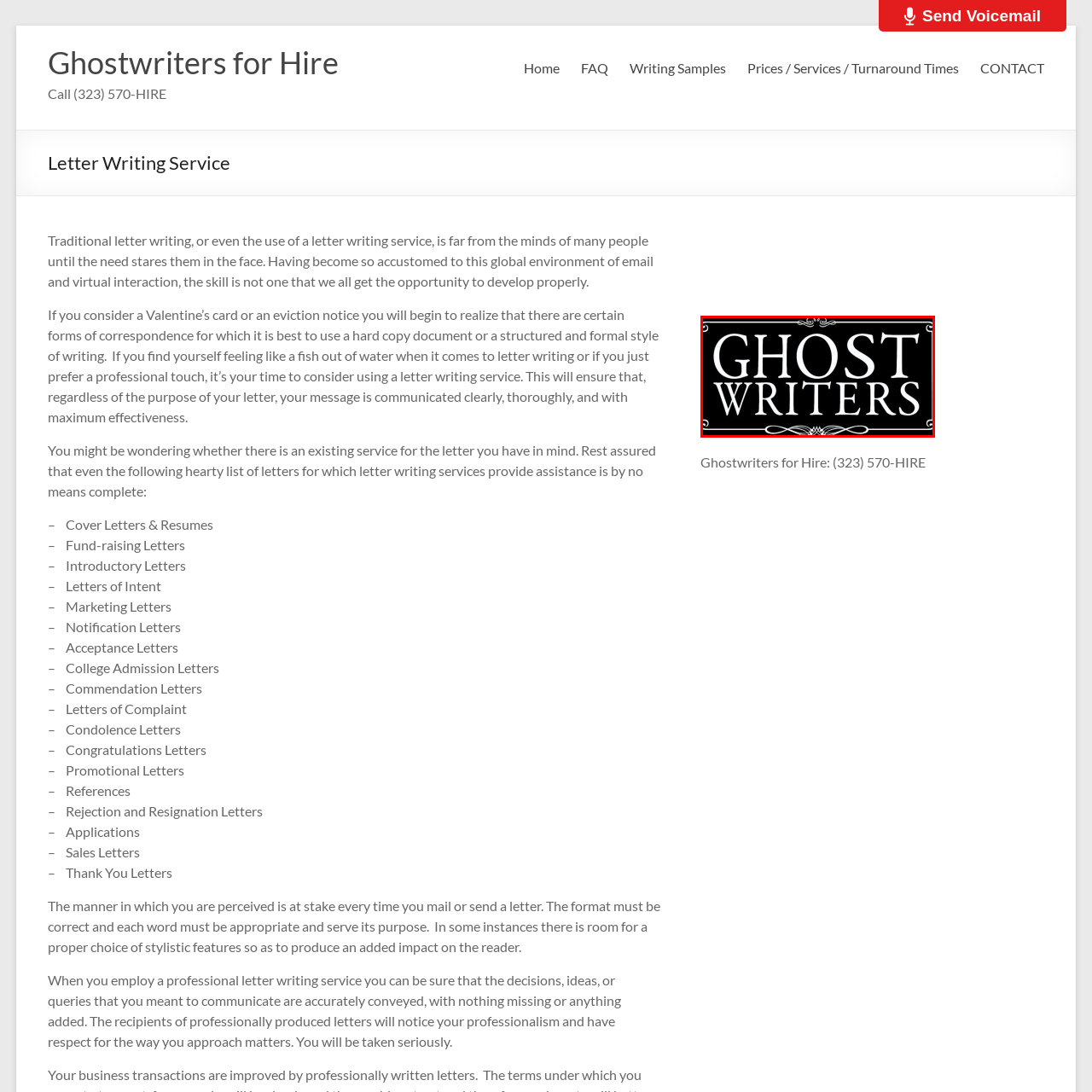Provide an in-depth description of the image within the red bounding box.

The image displays the logo for "Ghost Writers," featuring the name prominently in a traditional, elegant font against a stark black background. The design incorporates decorative elements, enhancing its visual appeal and emphasizing the professional nature of their writing services. This branding is aligned with the offerings of a letter writing service that intertwines creativity and professionalism, catering to various correspondence needs. The logo effectively conveys the essence of their business, attracting clients who seek expert assistance in crafting polished letters.